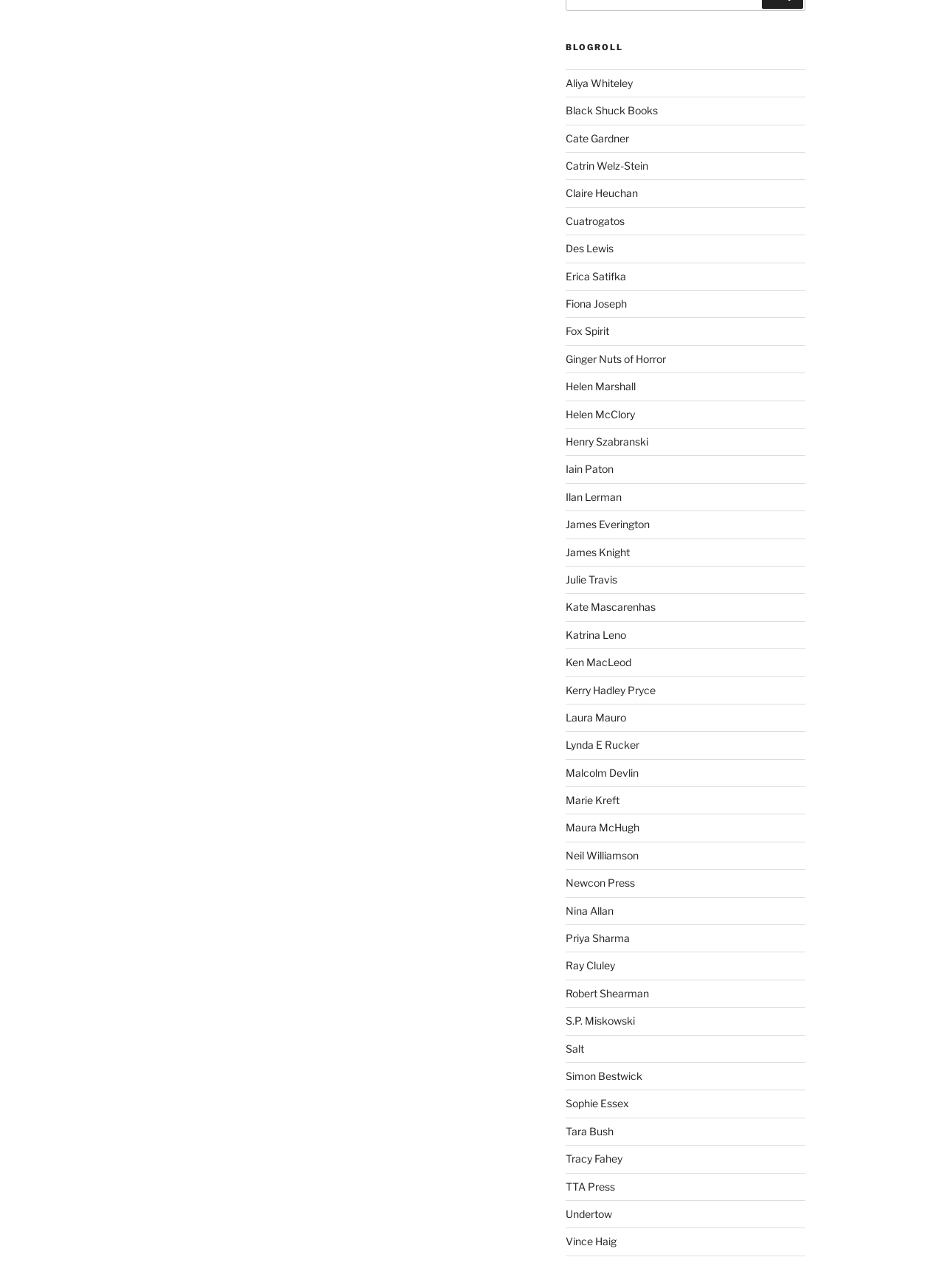Provide a one-word or short-phrase response to the question:
Are the links organized alphabetically?

Yes